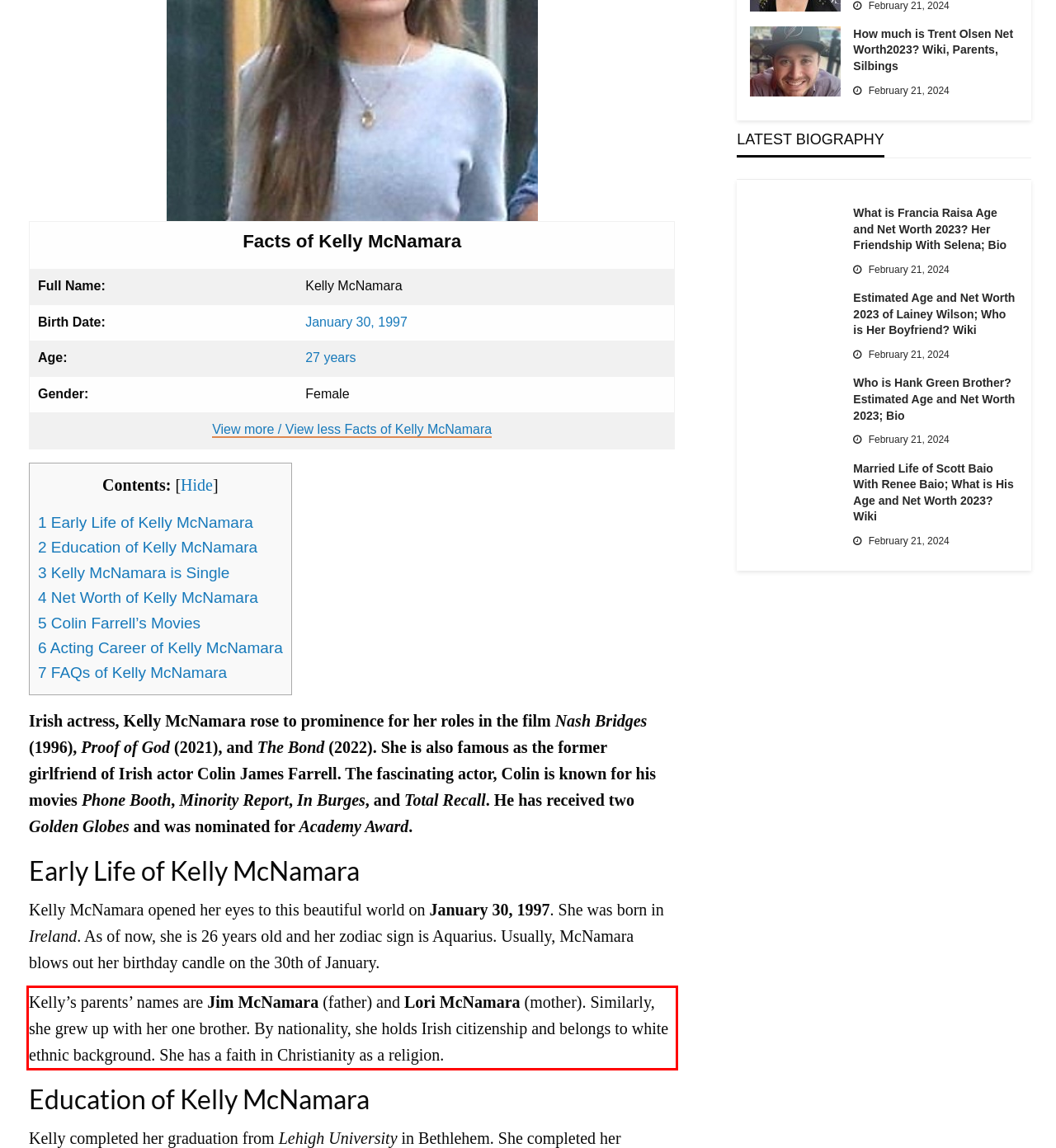You are looking at a screenshot of a webpage with a red rectangle bounding box. Use OCR to identify and extract the text content found inside this red bounding box.

Kelly’s parents’ names are Jim McNamara (father) and Lori McNamara (mother). Similarly, she grew up with her one brother. By nationality, she holds Irish citizenship and belongs to white ethnic background. She has a faith in Christianity as a religion.